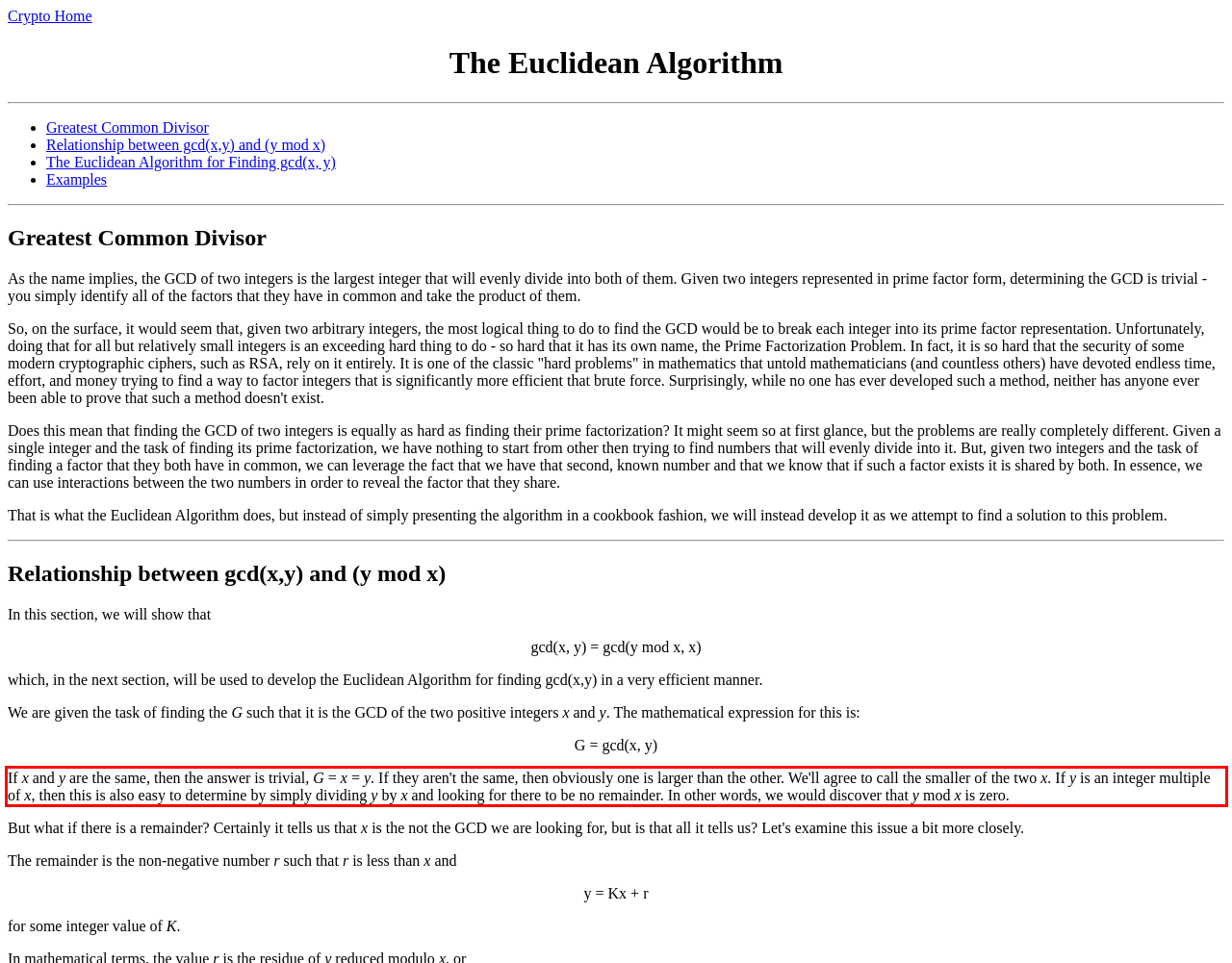Using the provided webpage screenshot, recognize the text content in the area marked by the red bounding box.

If x and y are the same, then the answer is trivial, G = x = y. If they aren't the same, then obviously one is larger than the other. We'll agree to call the smaller of the two x. If y is an integer multiple of x, then this is also easy to determine by simply dividing y by x and looking for there to be no remainder. In other words, we would discover that y mod x is zero.